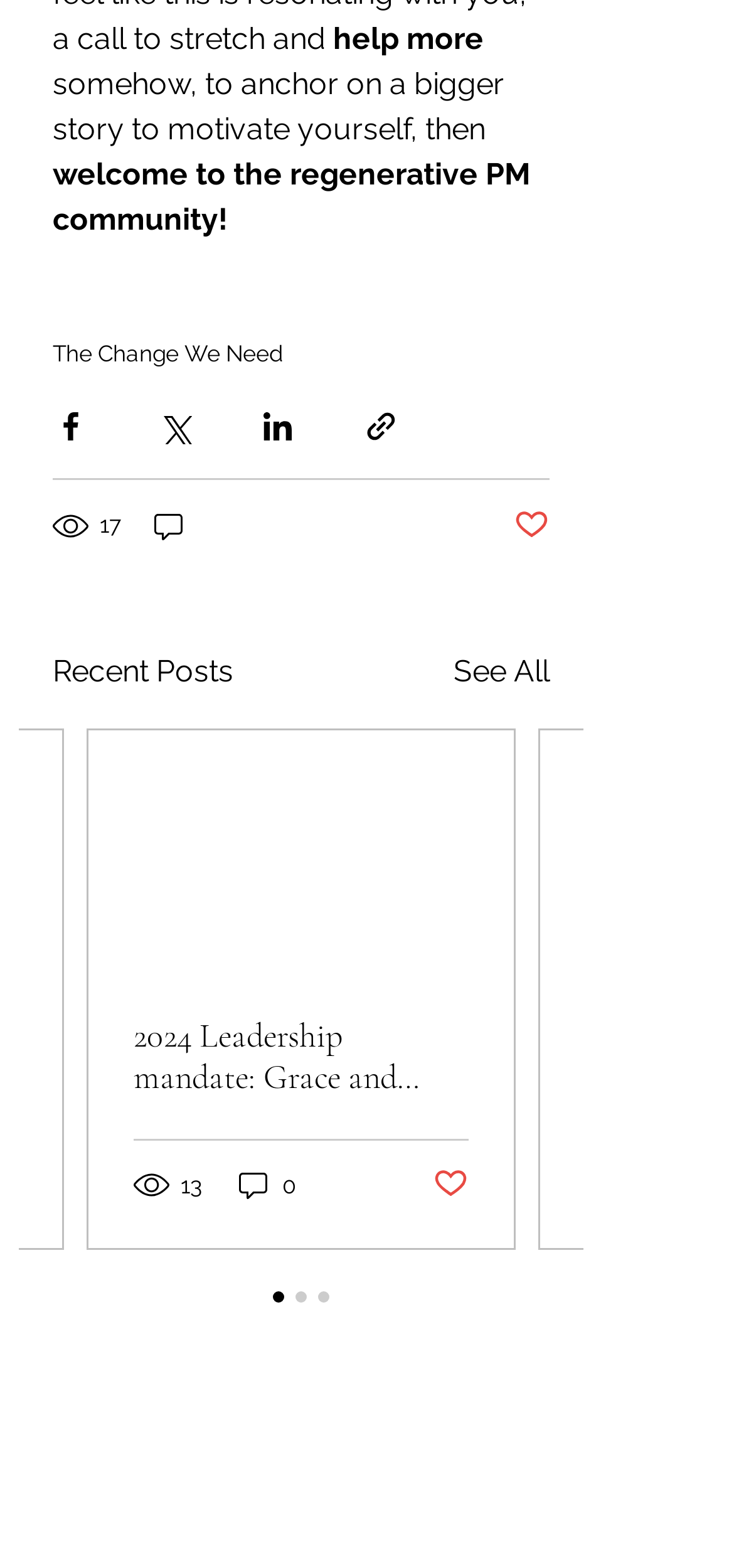Reply to the question with a single word or phrase:
What is the email address at the bottom of the page?

grow@maypopgrove.com